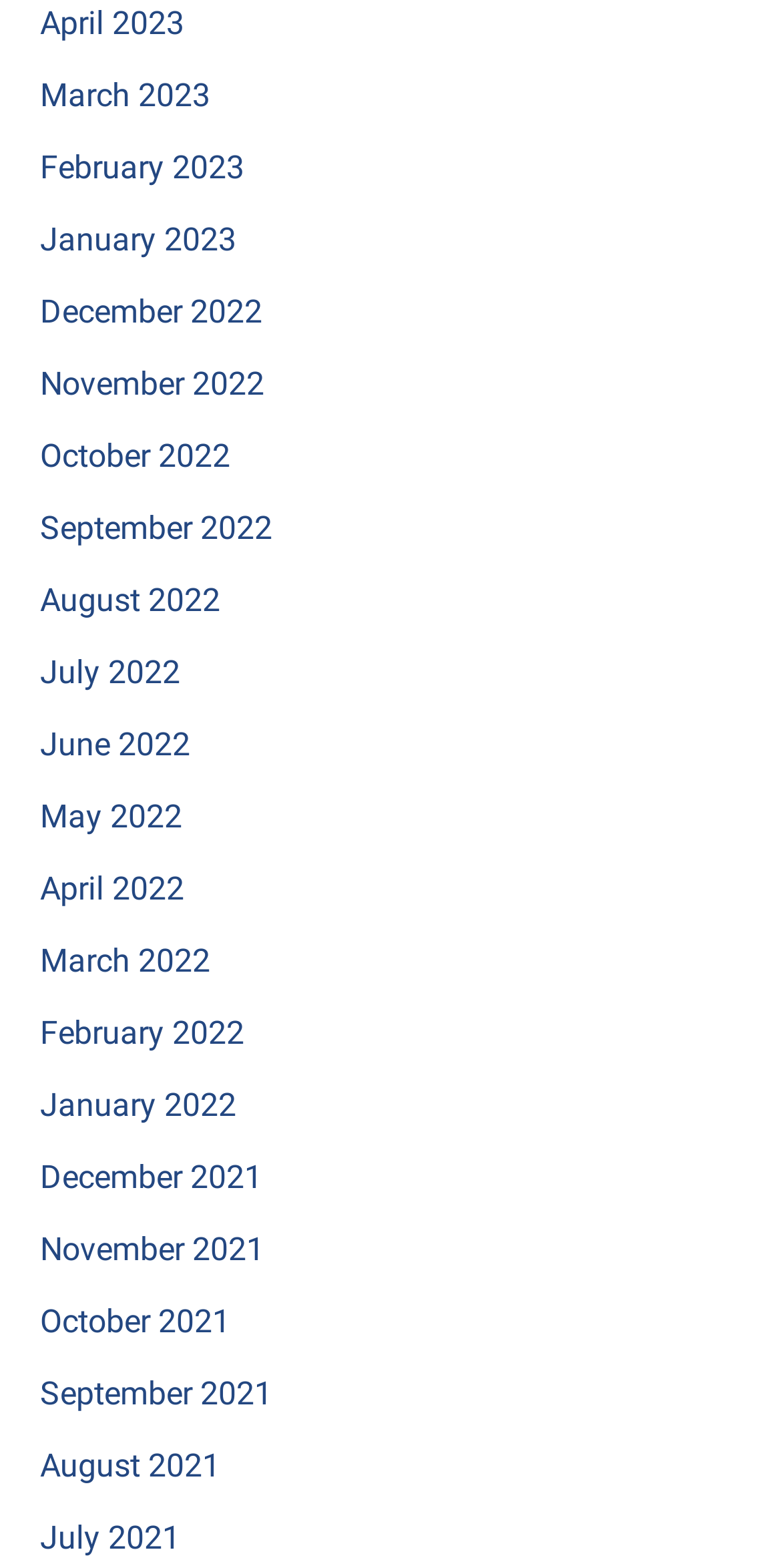Pinpoint the bounding box coordinates of the clickable area needed to execute the instruction: "view April 2023". The coordinates should be specified as four float numbers between 0 and 1, i.e., [left, top, right, bottom].

[0.051, 0.003, 0.236, 0.027]